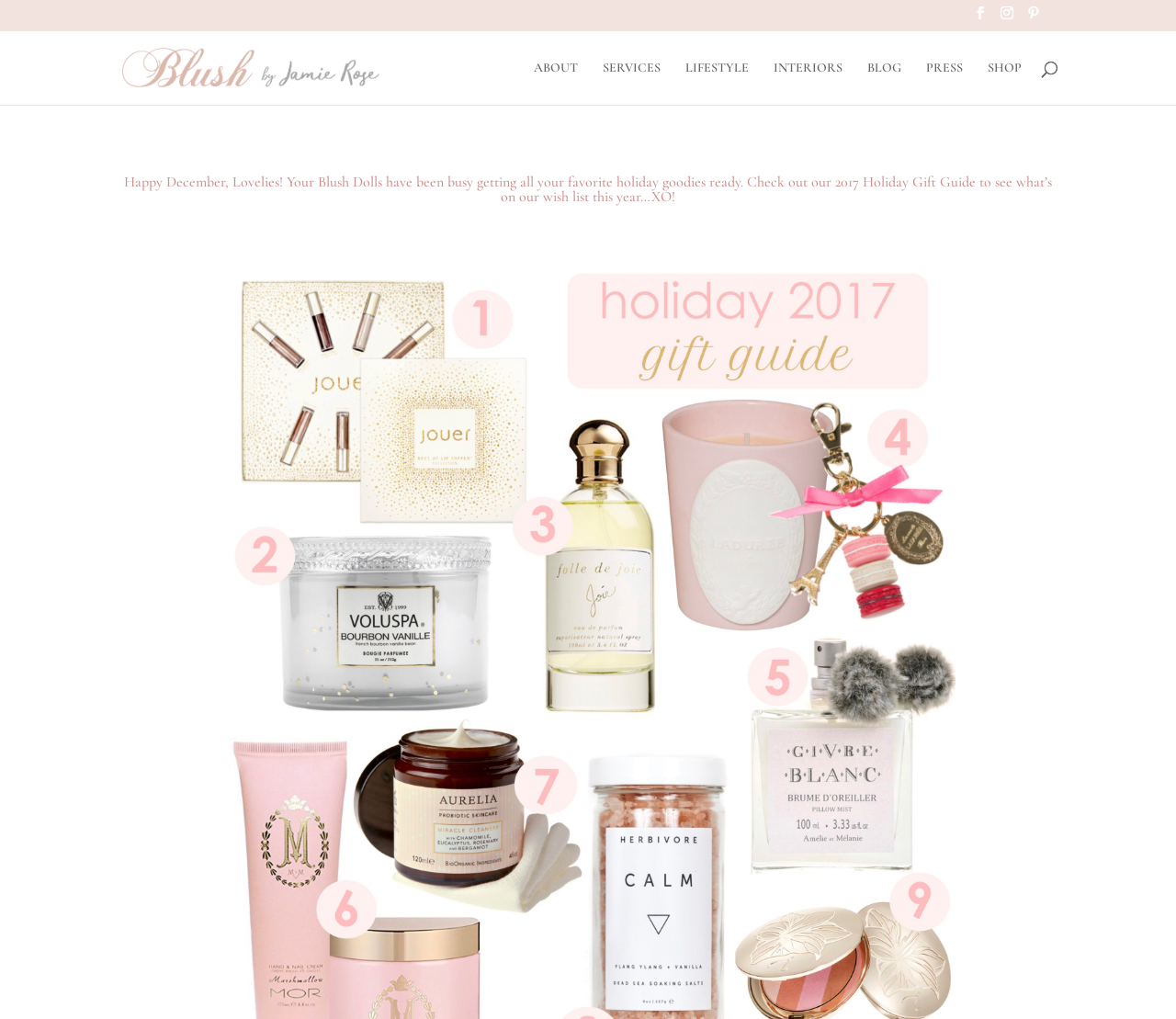What is the purpose of the search box?
Answer with a single word or short phrase according to what you see in the image.

To search for something